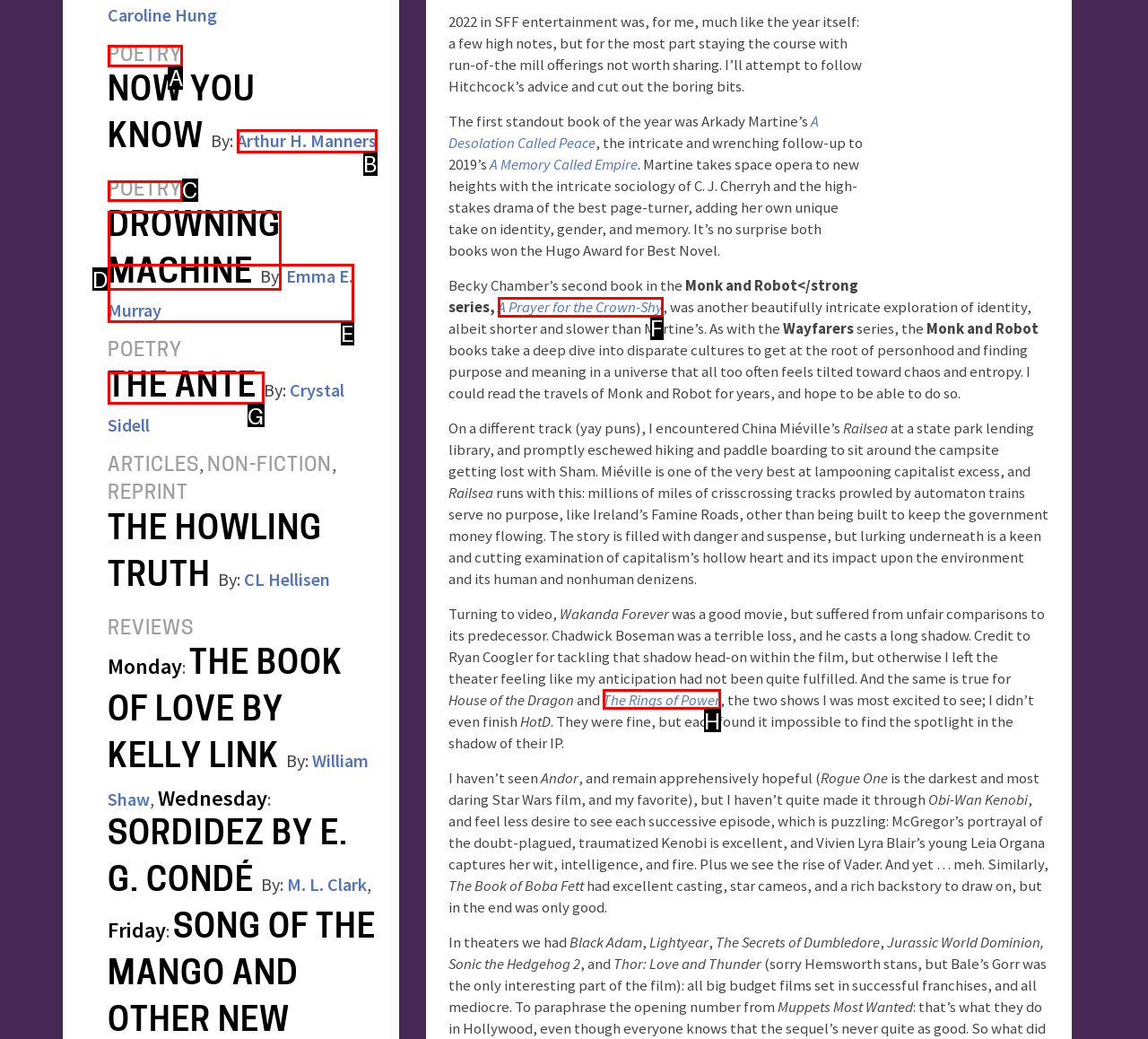Given the instruction: View the poetry section, which HTML element should you click on?
Answer with the letter that corresponds to the correct option from the choices available.

A